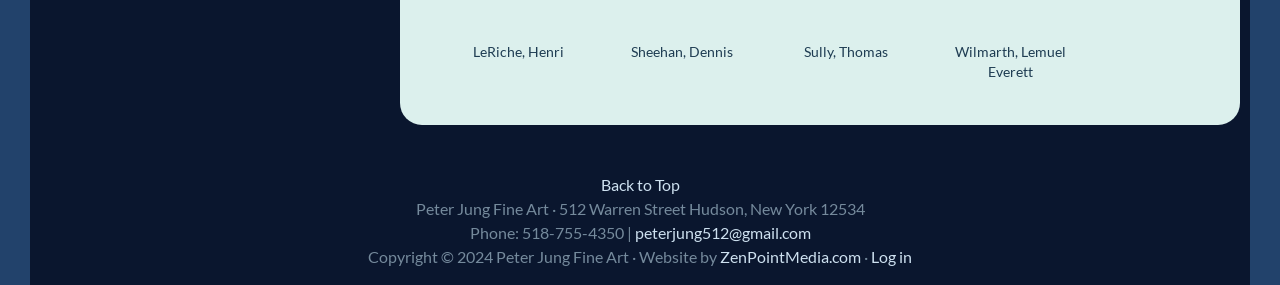What is the phone number of Peter Jung Fine Art?
Kindly answer the question with as much detail as you can.

I found the phone number by looking at the static text element that says 'Phone: 518-755-4350 |', which is located at the bottom of the webpage.